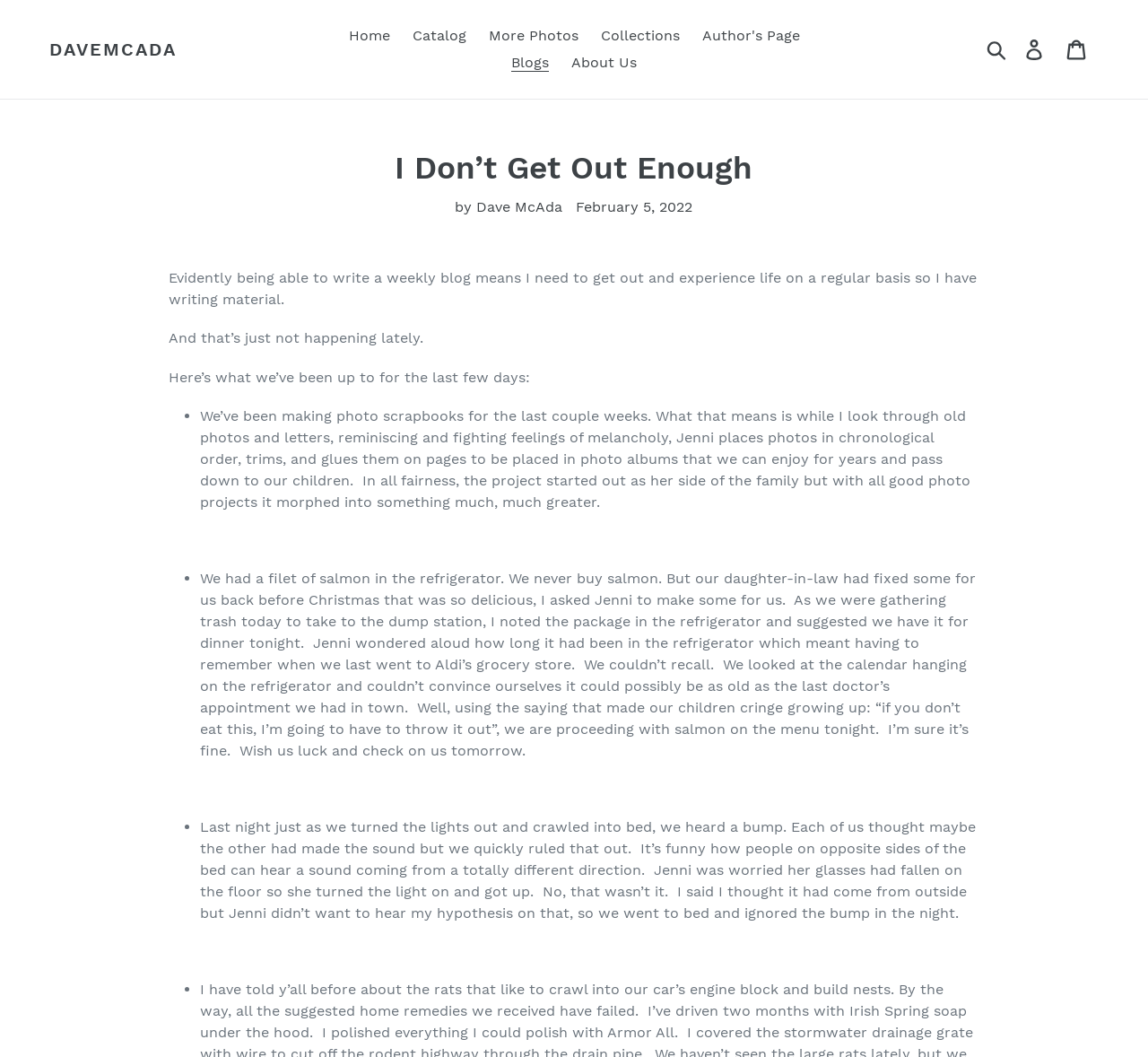What did the author and Jenni hear at night?
Please answer the question with as much detail and depth as you can.

According to the blog post, the author and Jenni heard a bump at night, which they were unsure of the source, and Jenni even got up to check if her glasses had fallen on the floor.